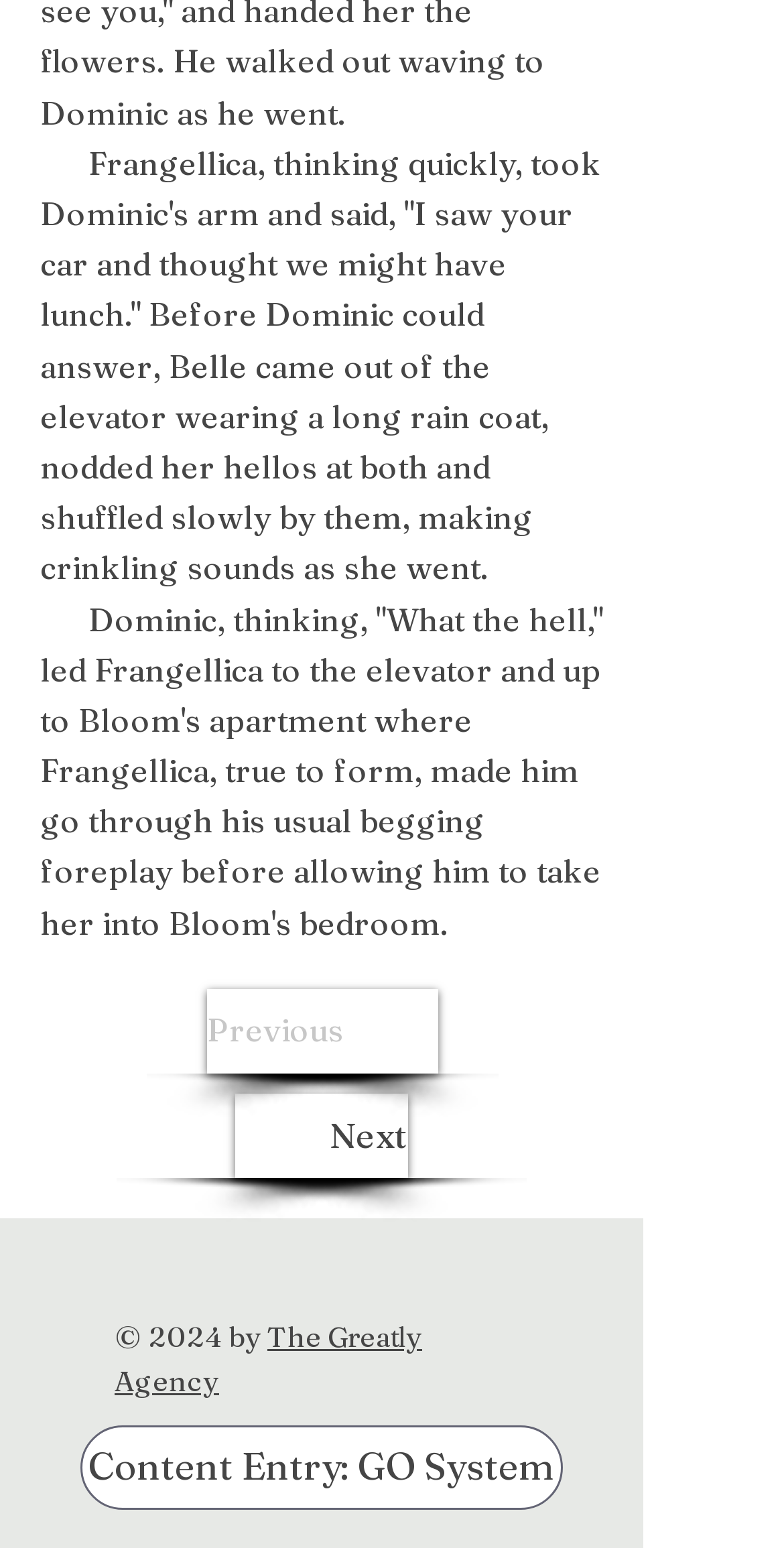Provide a brief response to the question below using one word or phrase:
Is the 'Previous' button enabled?

No